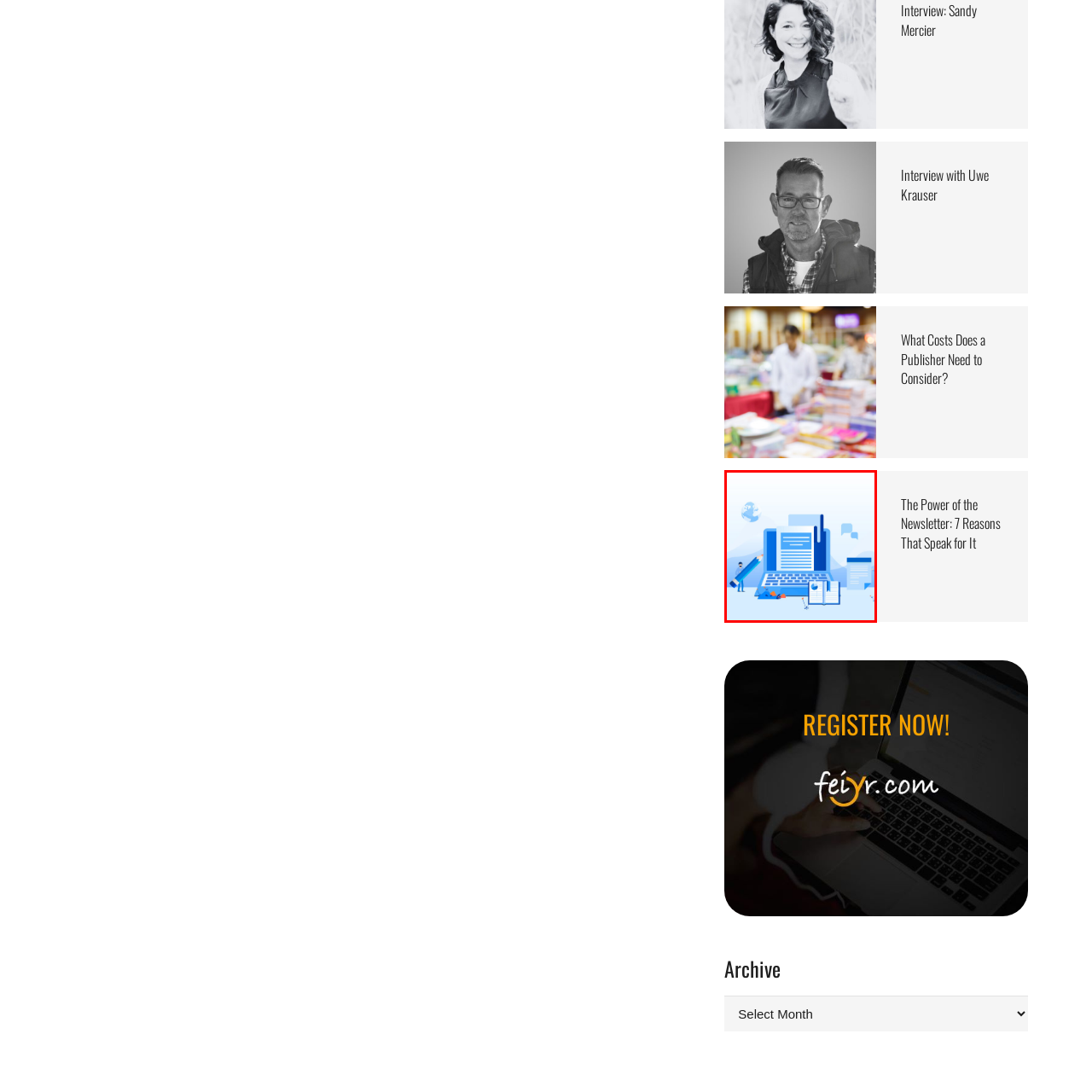What is displayed on the laptop screen?
Look at the area highlighted by the red bounding box and answer the question in detail, drawing from the specifics shown in the image.

The laptop screen in the image displays a document with text, indicating content creation or editing, which is a crucial part of the publishing process.